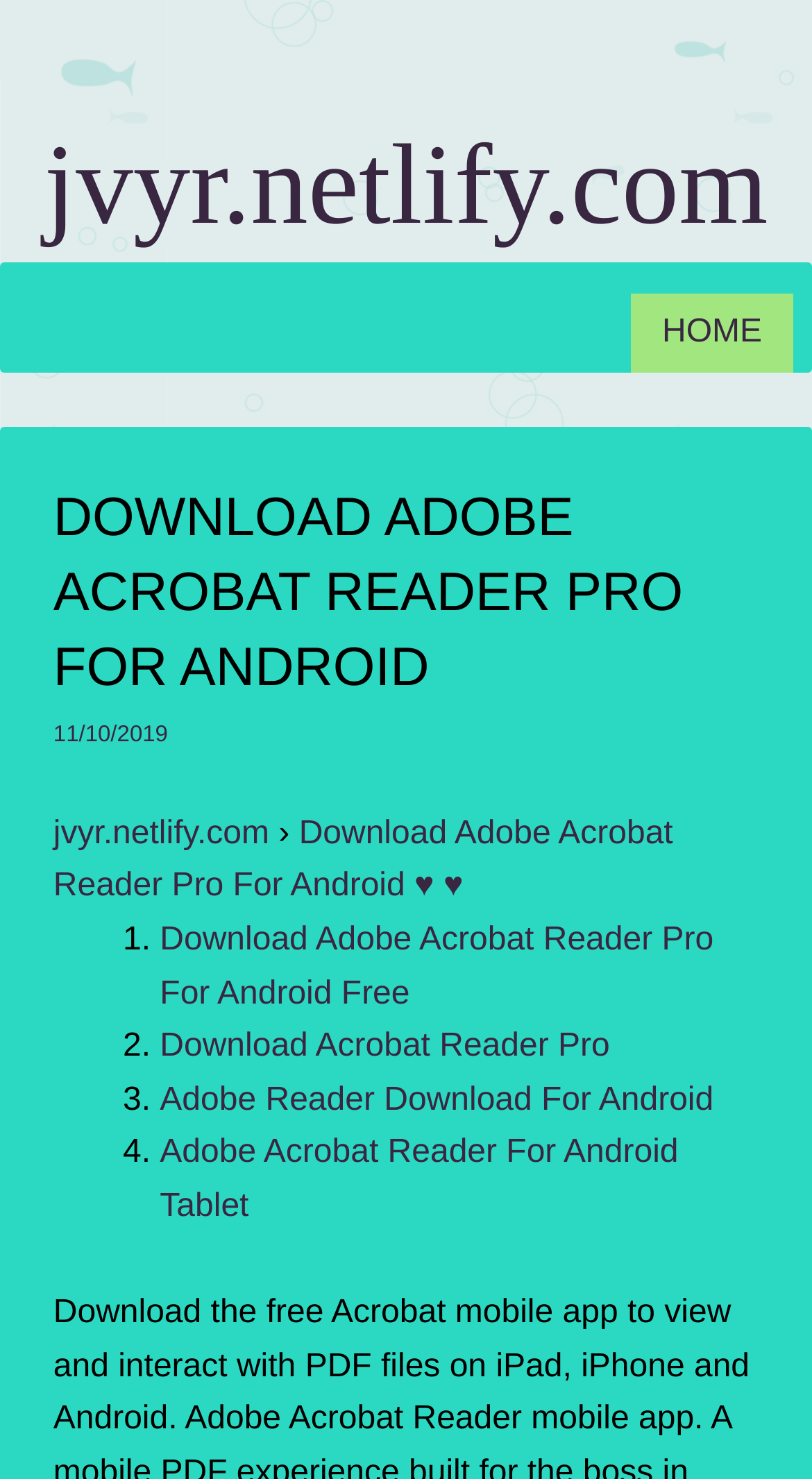Refer to the element description Adobe Reader Download For Android and identify the corresponding bounding box in the screenshot. Format the coordinates as (top-left x, top-left y, bottom-right x, bottom-right y) with values in the range of 0 to 1.

[0.197, 0.732, 0.879, 0.756]